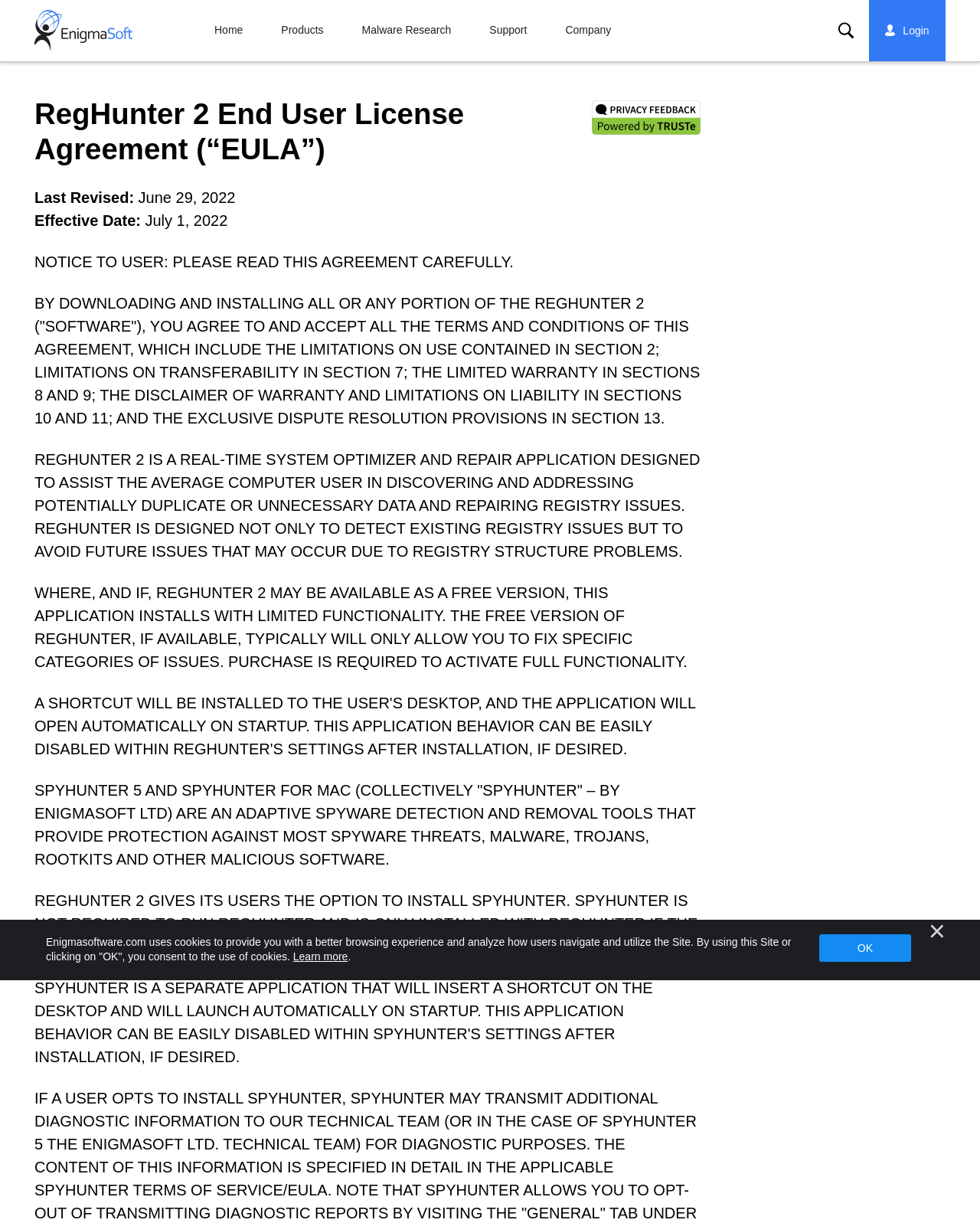Generate a thorough explanation of the webpage's elements.

This webpage is the End User License Agreement (EULA) for RegHunter 2, a system optimizer and repair application. At the top of the page, there is a navigation menu with links to "Home", "Products", "Malware Research", "Support", and "Company". Below the navigation menu, there are four product links: SpyHunter 5 for Windows, SpyHunter for Mac, RegHunter 2, and SpyHunter Web Security.

On the left side of the page, there is a section with links to "View all Products", "Malware Research", and "Threat Database". Below this section, there are links to "About Us", "Newsroom", "Join Affiliate Program", and "Inquiries & Feedback".

The main content of the page is the EULA, which is divided into several sections. The first section is an introduction to RegHunter 2, explaining its purpose and functionality. The second section outlines the terms and conditions of the agreement, including limitations on use, transferability, warranty, and liability.

Below the EULA, there is a section with news articles, including a heading "Latest EnigmaSoft News" and a link to "All Posts". There is also a search button and a login link at the top right corner of the page.

At the bottom of the page, there is a notification about the use of cookies on the website, with a link to "Learn more" and an "OK" button to consent to the use of cookies.